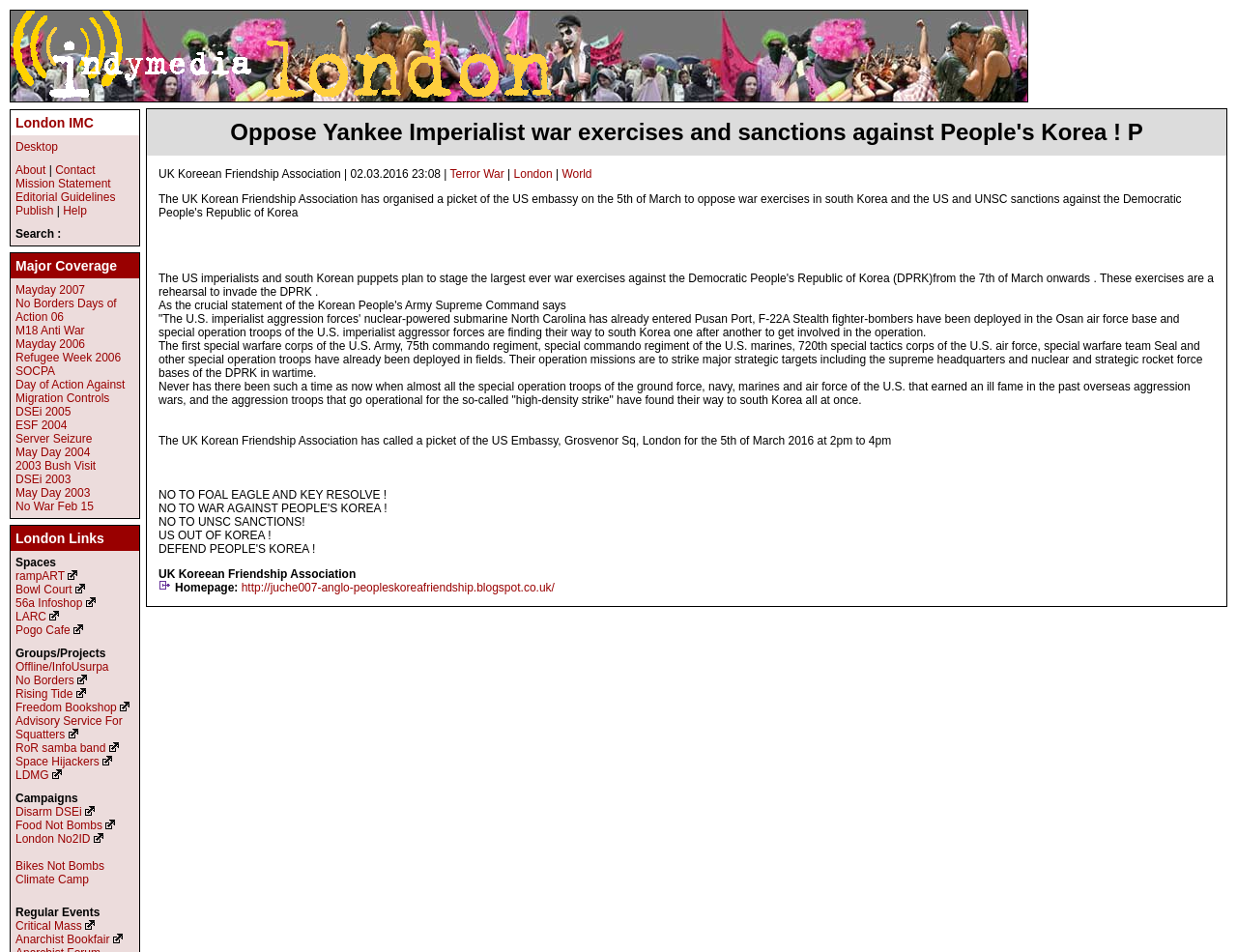Identify the bounding box coordinates of the region I need to click to complete this instruction: "Read about the London IMC mission statement".

[0.012, 0.186, 0.09, 0.2]